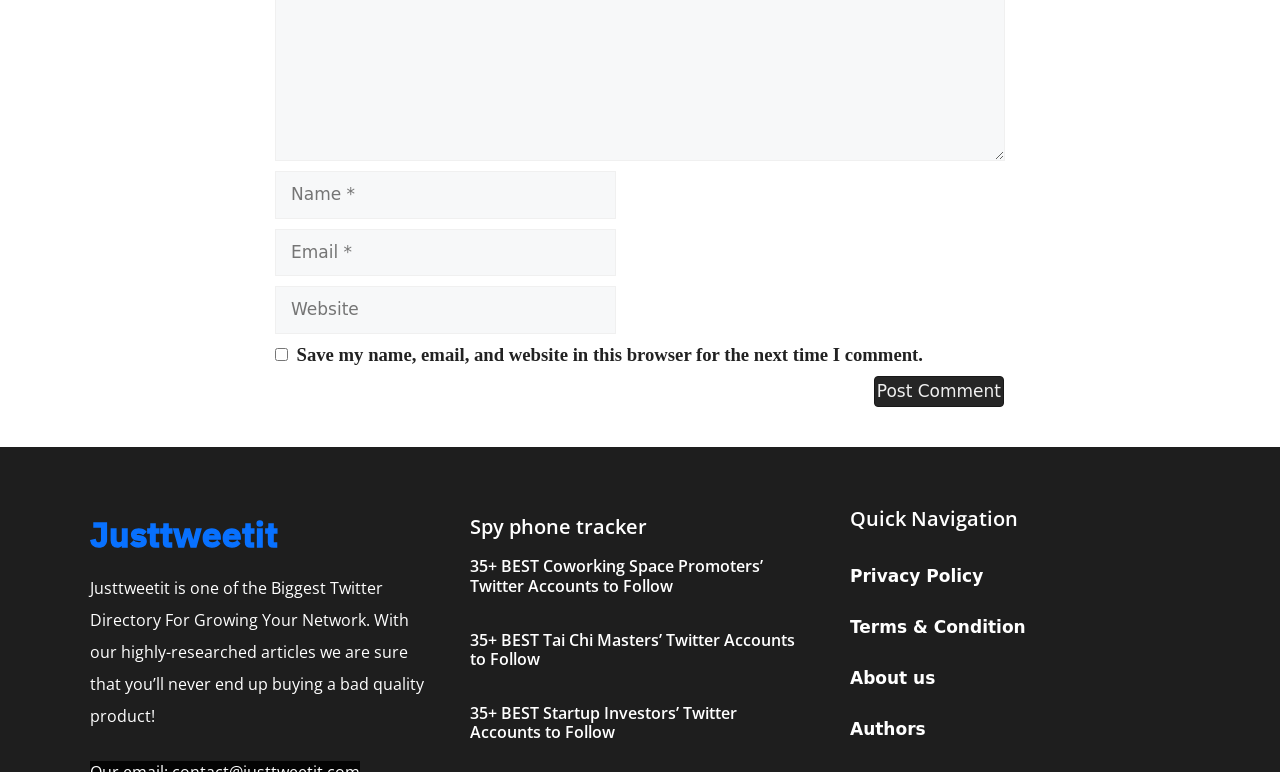Please answer the following question using a single word or phrase: What is the purpose of the 'Quick Navigation' section?

Navigate to other pages